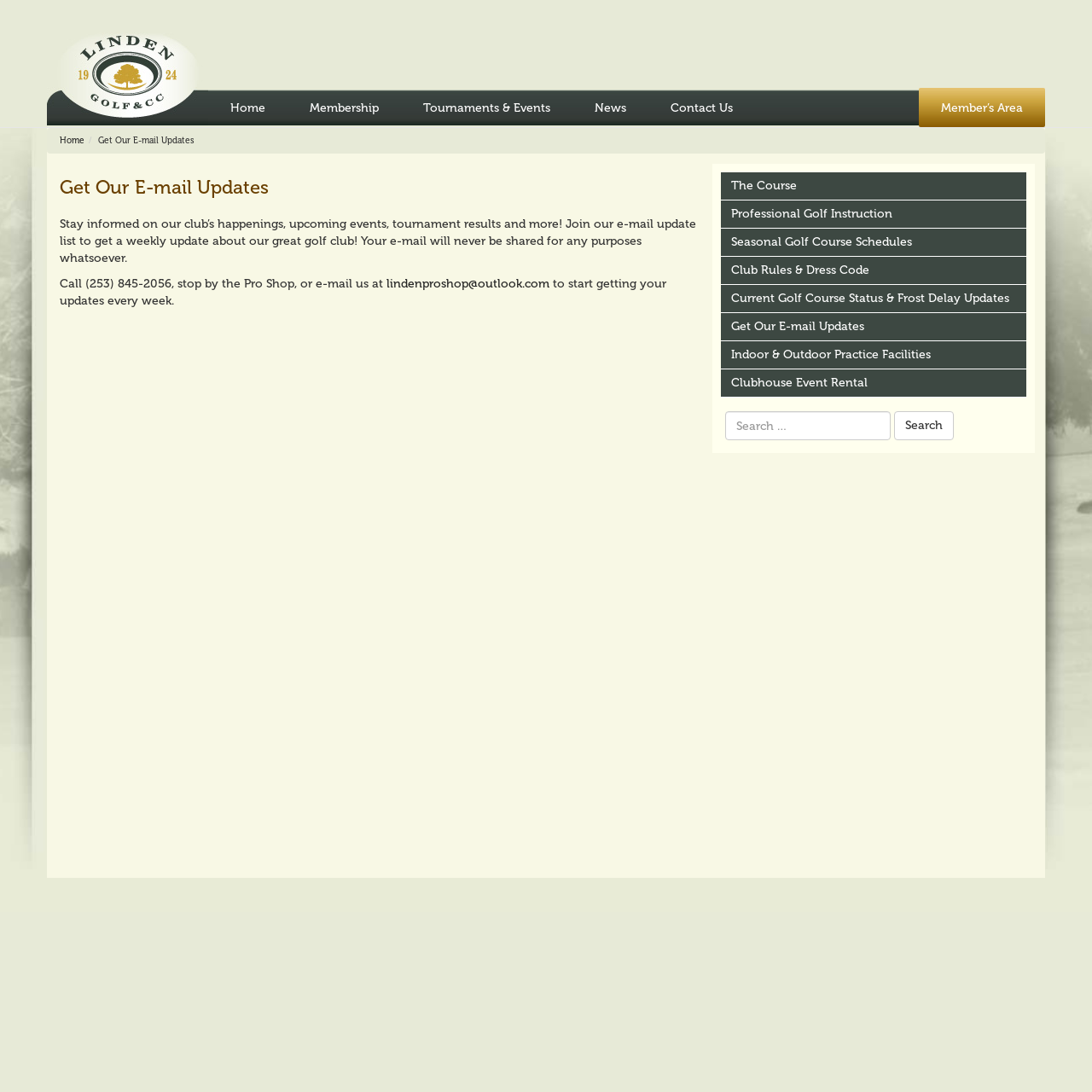Please identify the bounding box coordinates of the element's region that I should click in order to complete the following instruction: "Search for something". The bounding box coordinates consist of four float numbers between 0 and 1, i.e., [left, top, right, bottom].

[0.664, 0.377, 0.936, 0.403]